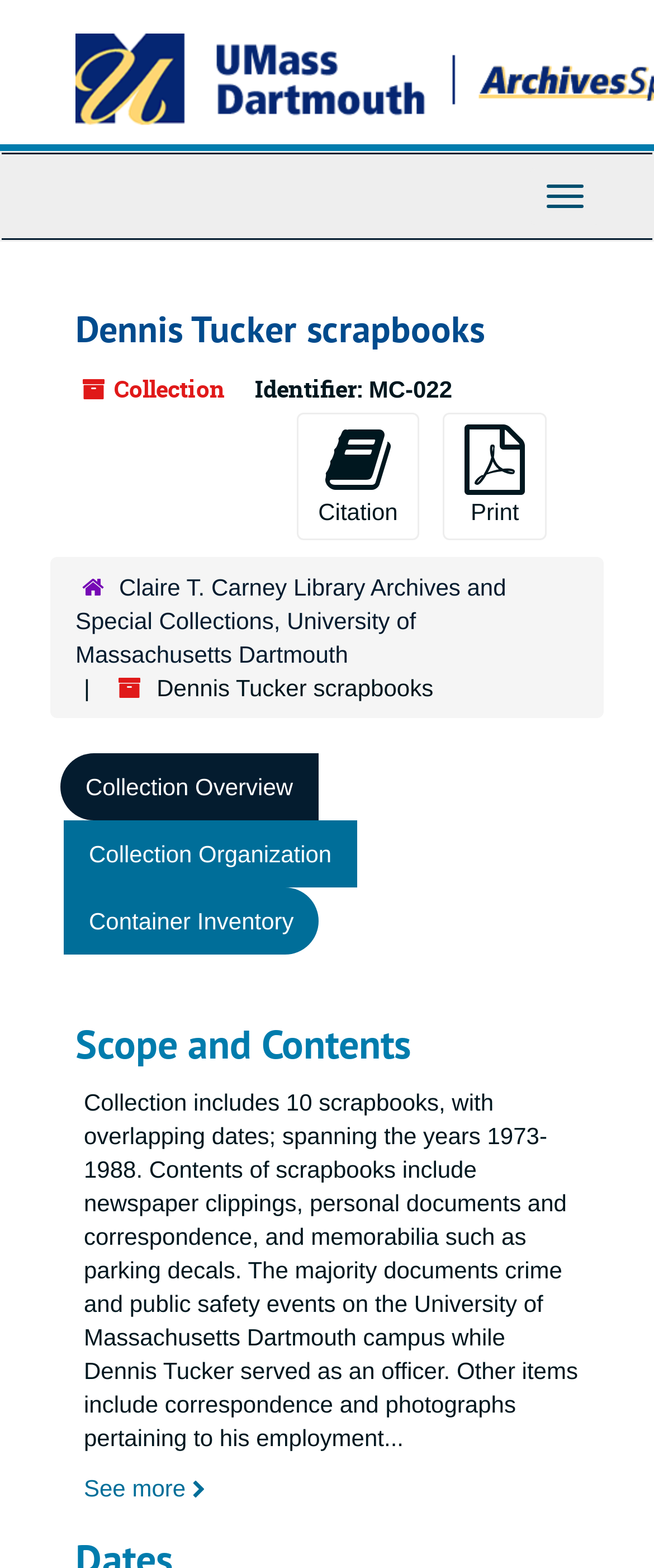Pinpoint the bounding box coordinates of the clickable element to carry out the following instruction: "Print this page."

[0.677, 0.263, 0.836, 0.345]